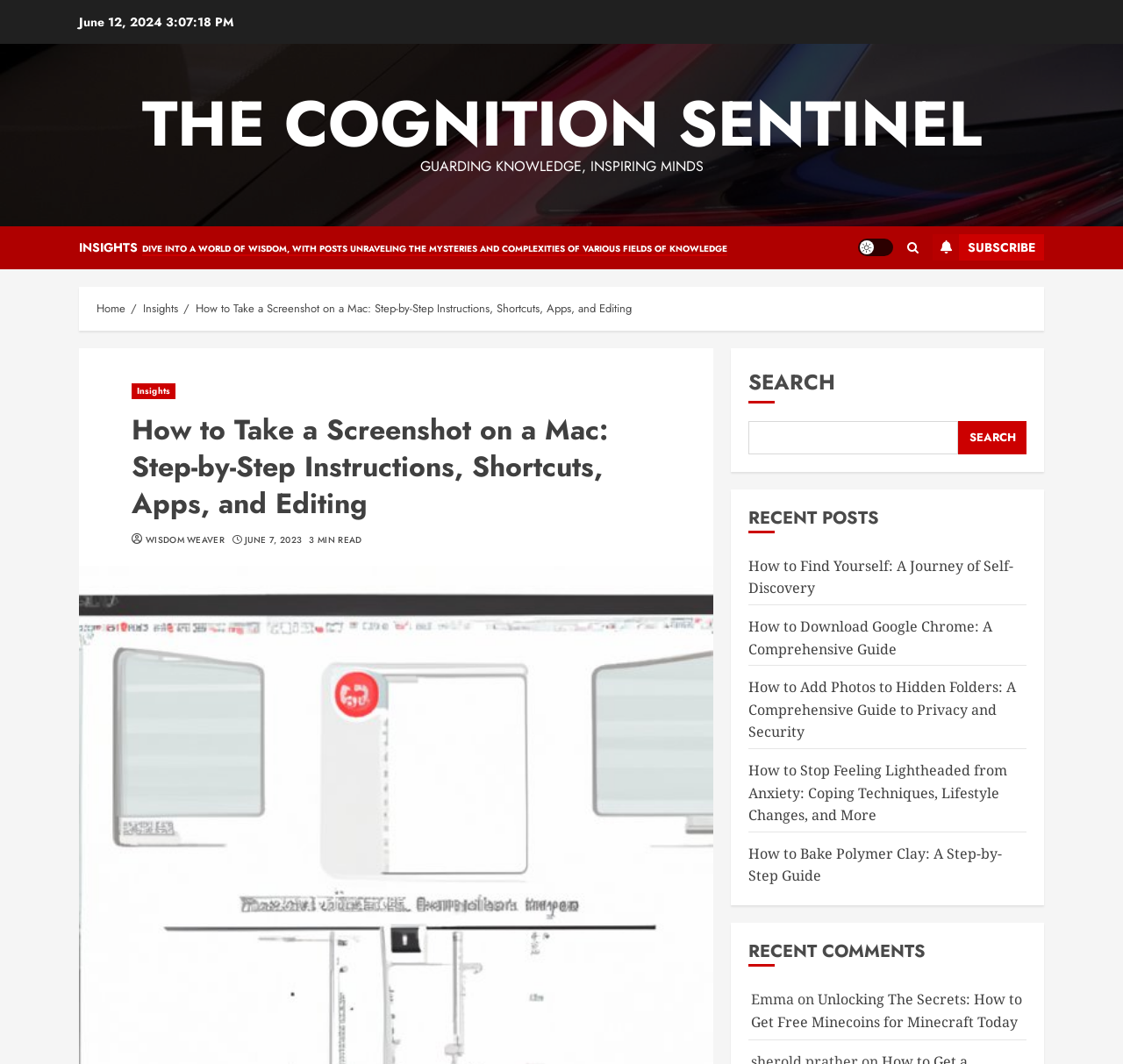What is the date of the current article?
Respond to the question with a single word or phrase according to the image.

June 12, 2024